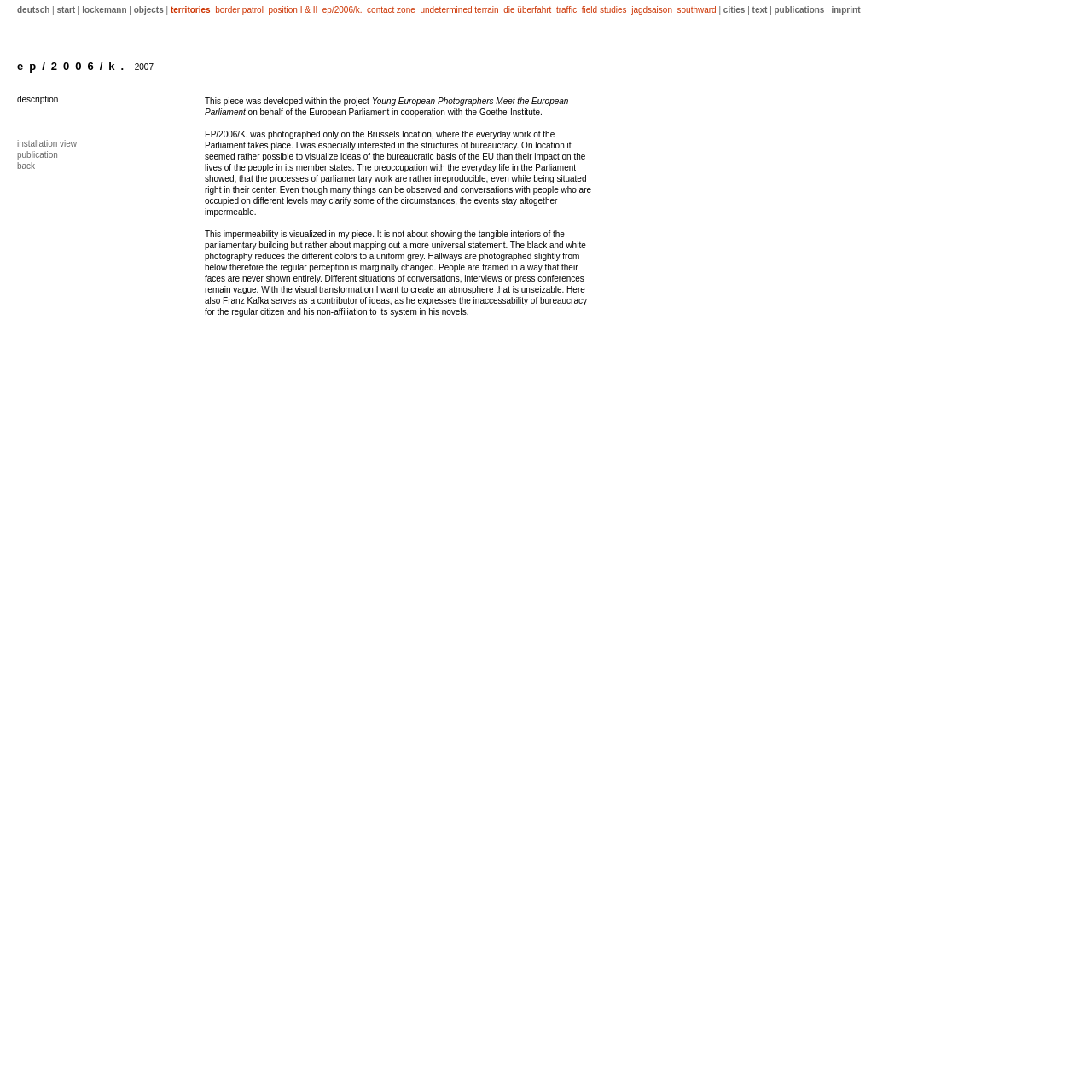What is the style of photography used in the artwork?
Use the screenshot to answer the question with a single word or phrase.

Black and white